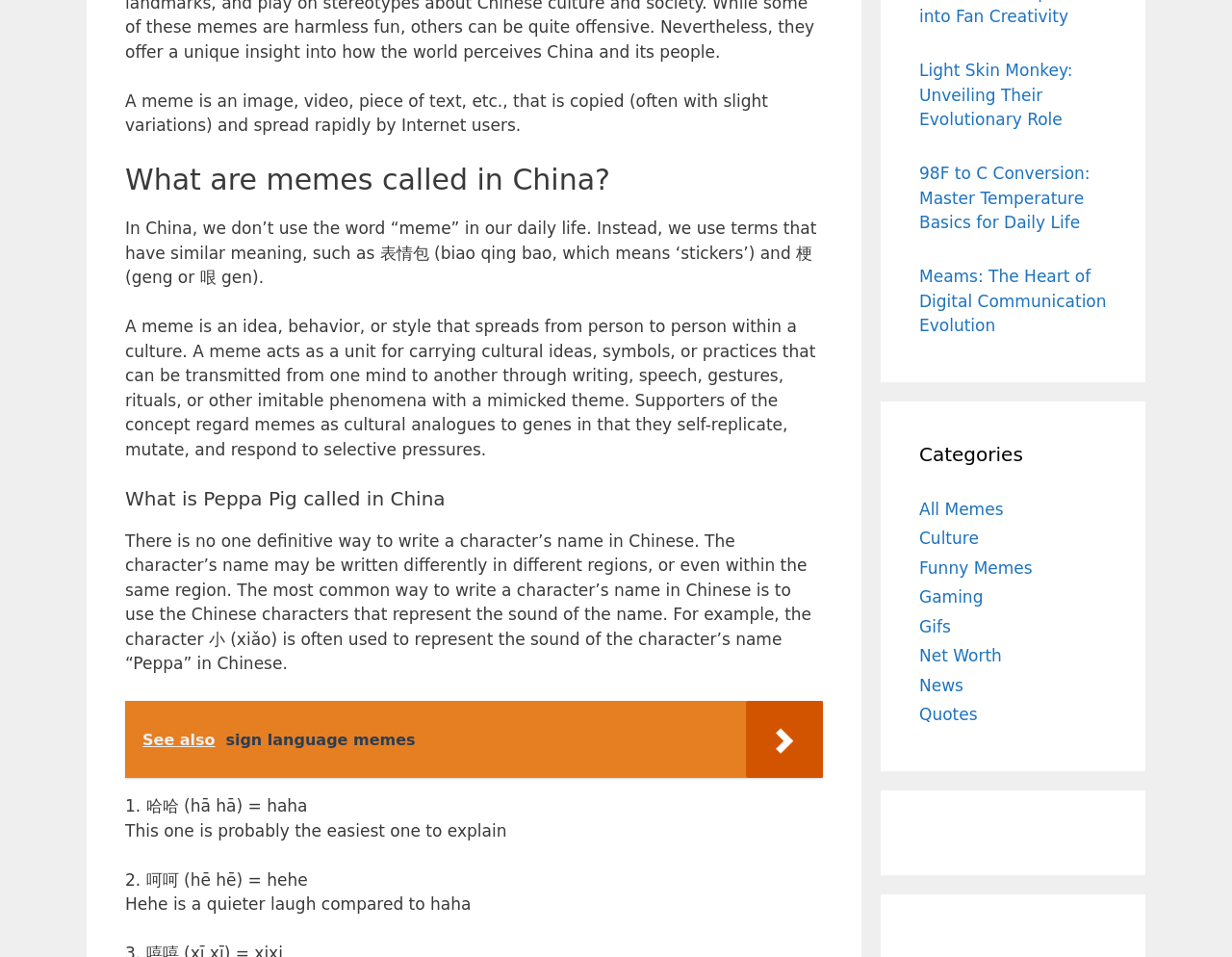Locate the UI element described by See also sign language memes in the provided webpage screenshot. Return the bounding box coordinates in the format (top-left x, top-left y, bottom-right x, bottom-right y), ensuring all values are between 0 and 1.

[0.102, 0.733, 0.668, 0.813]